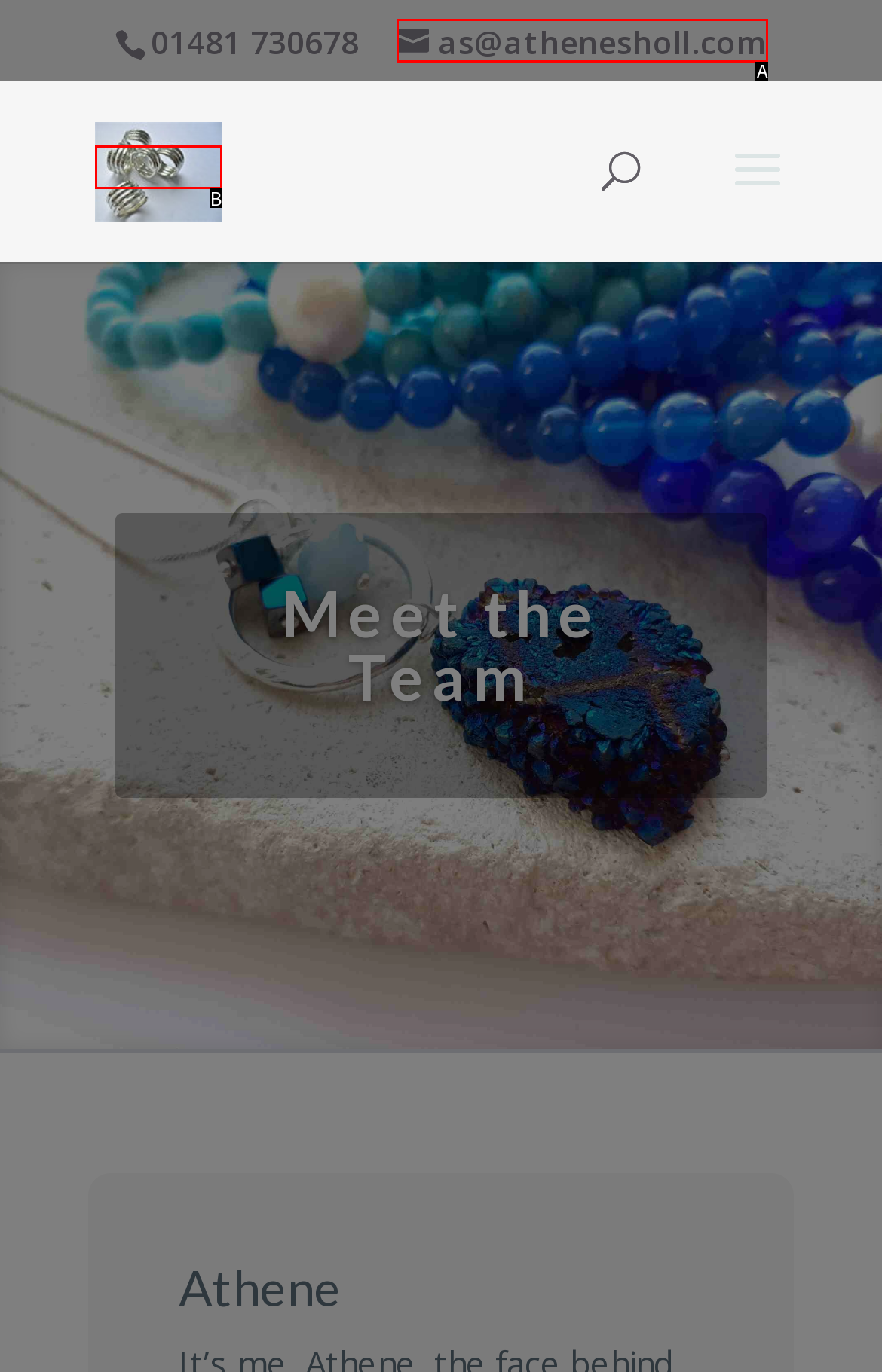Find the HTML element that matches the description provided: alt="Athene Sholl Handmade Jewellery"
Answer using the corresponding option letter.

B